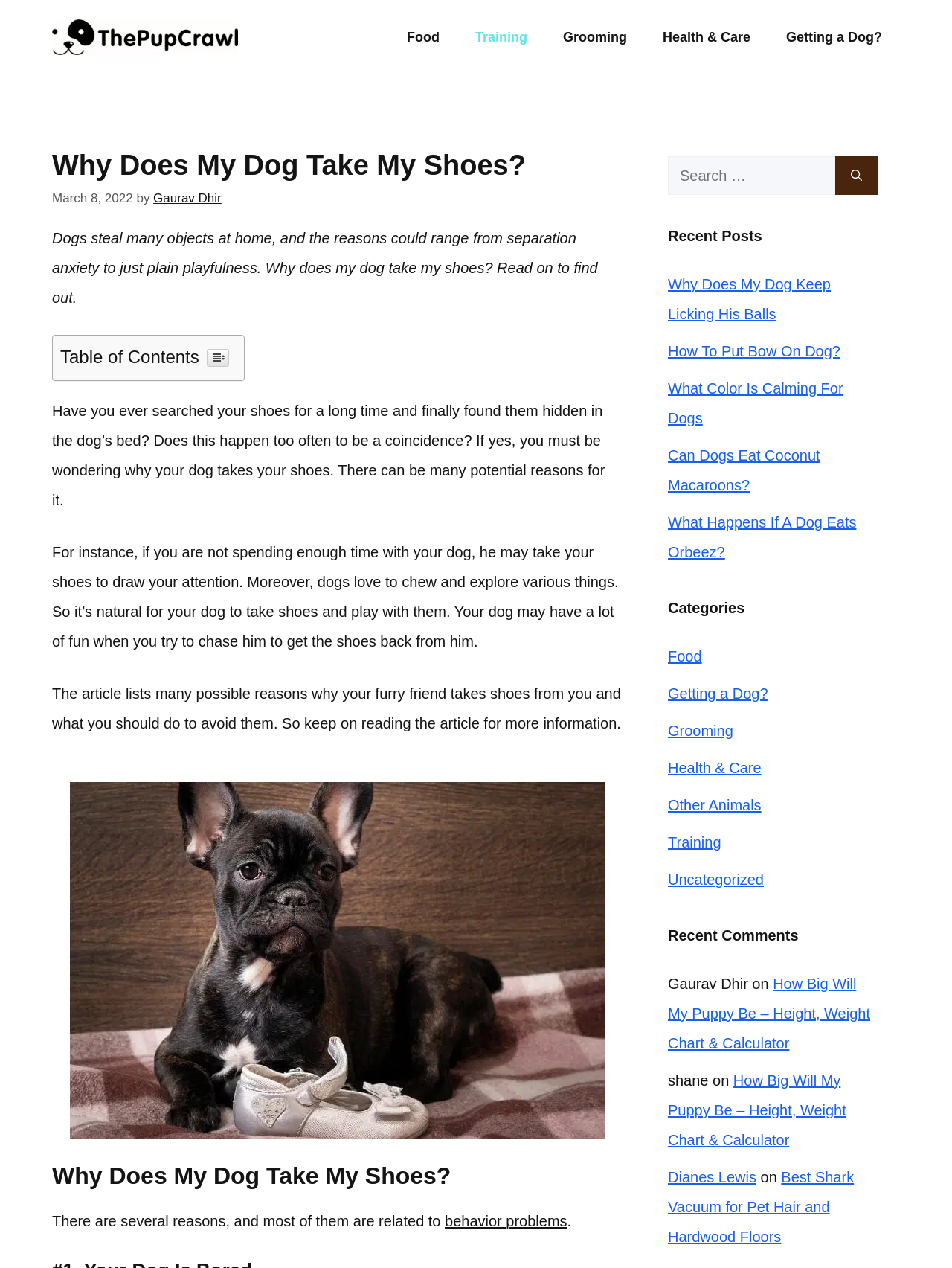Provide a single word or phrase to answer the given question: 
What is the author's name?

Gaurav Dhir